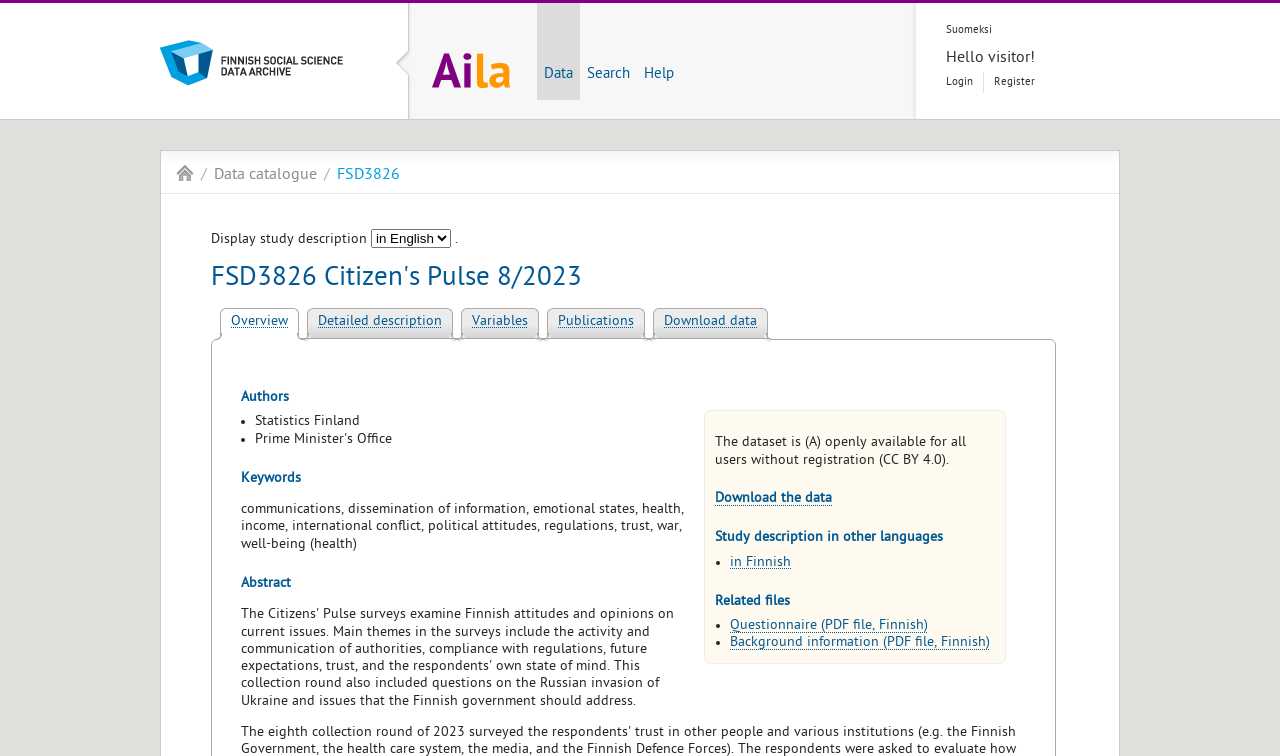What is the format of the questionnaire file?
Answer the question with a detailed and thorough explanation.

The webpage has a link 'Questionnaire (PDF file, Finnish)' under the heading 'Related files', which suggests that the questionnaire file is in PDF format.